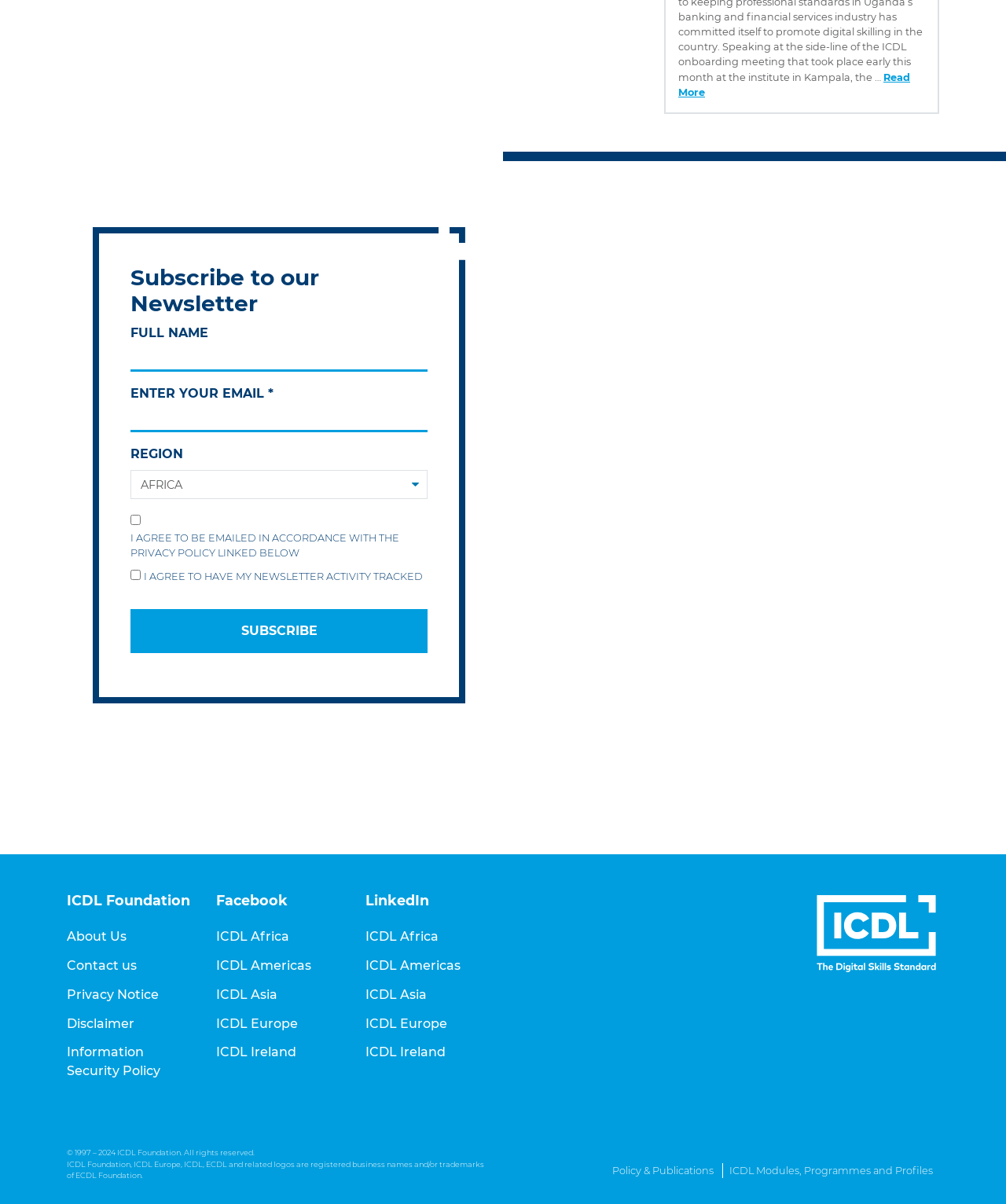Find the bounding box coordinates for the HTML element described in this sentence: "affordable dedicated servers". Provide the coordinates as four float numbers between 0 and 1, in the format [left, top, right, bottom].

None